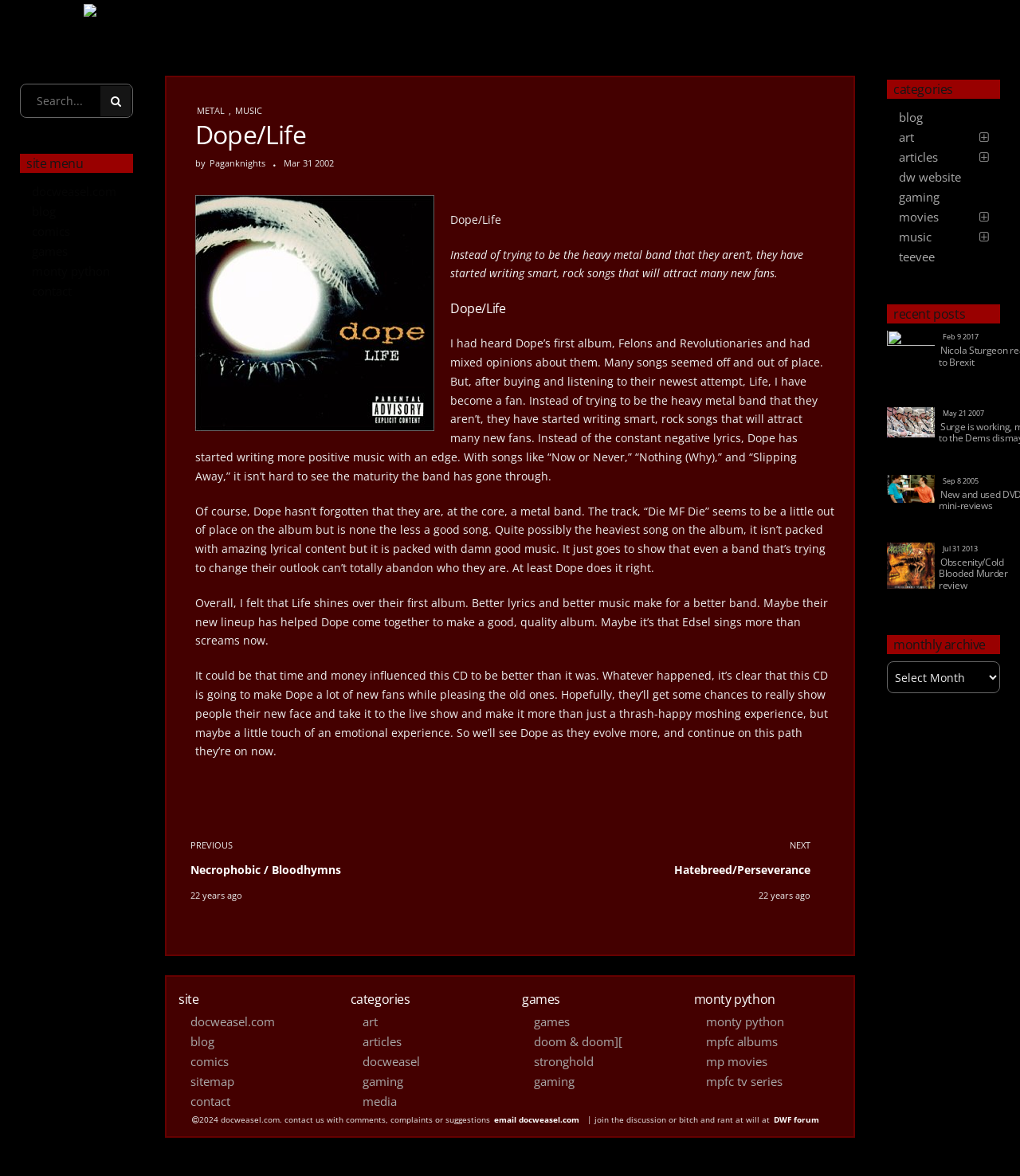Using the element description: "mpfc tv series", determine the bounding box coordinates. The coordinates should be in the format [left, top, right, bottom], with values between 0 and 1.

[0.68, 0.911, 0.825, 0.928]